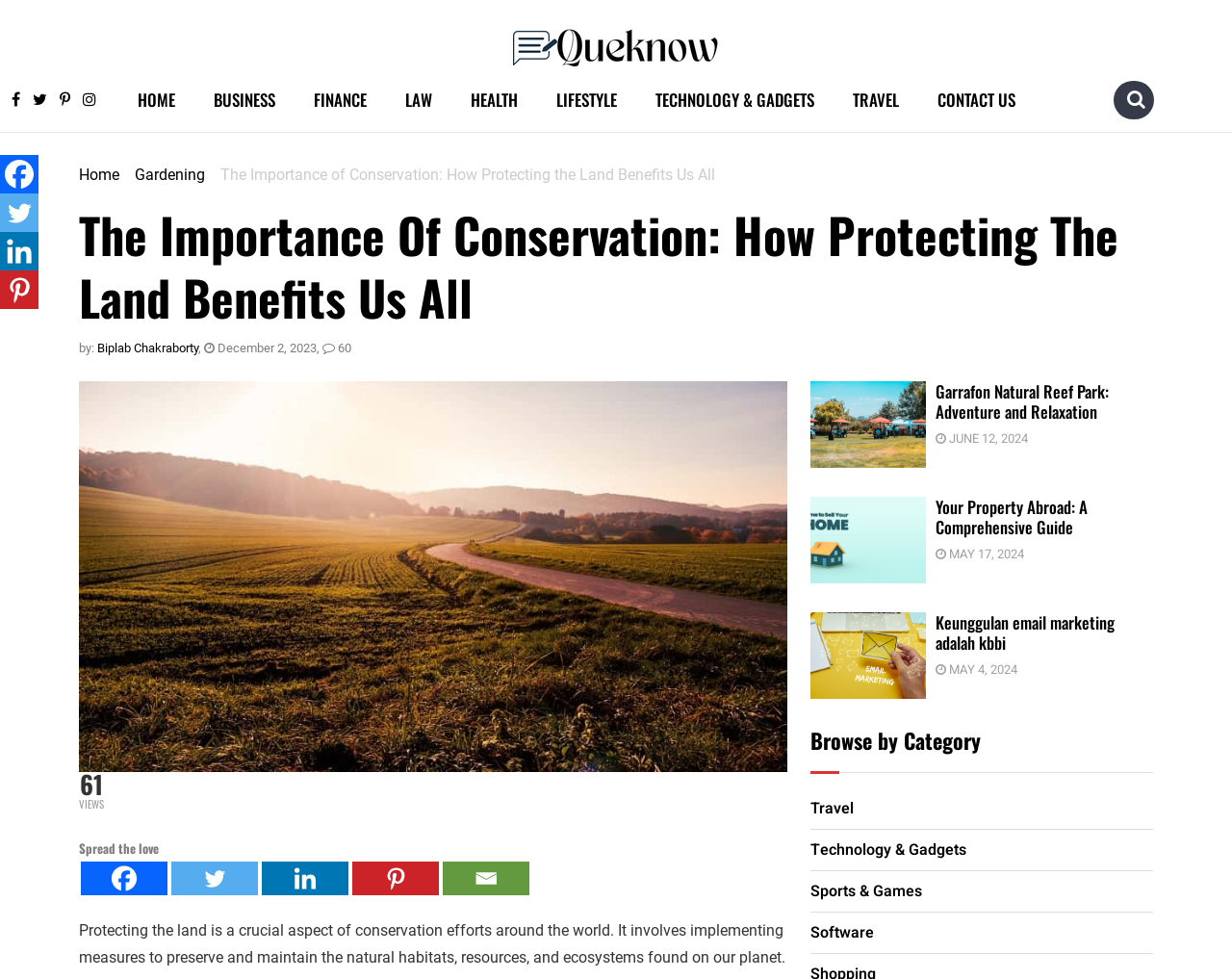Show me the bounding box coordinates of the clickable region to achieve the task as per the instruction: "Go to the HOME page".

[0.096, 0.077, 0.158, 0.127]